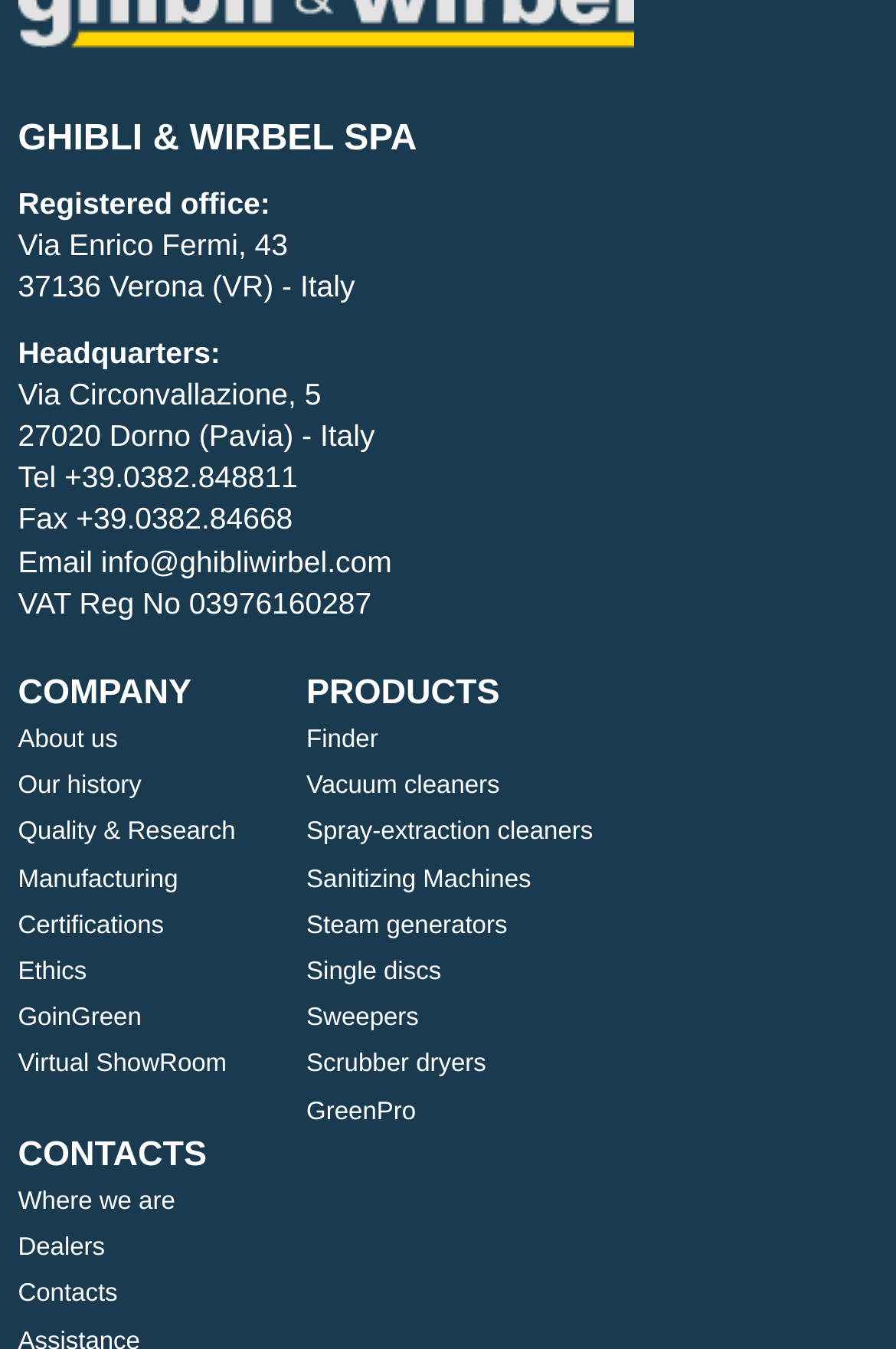Locate the bounding box coordinates of the item that should be clicked to fulfill the instruction: "View CONTACTS".

[0.02, 0.841, 0.231, 0.87]